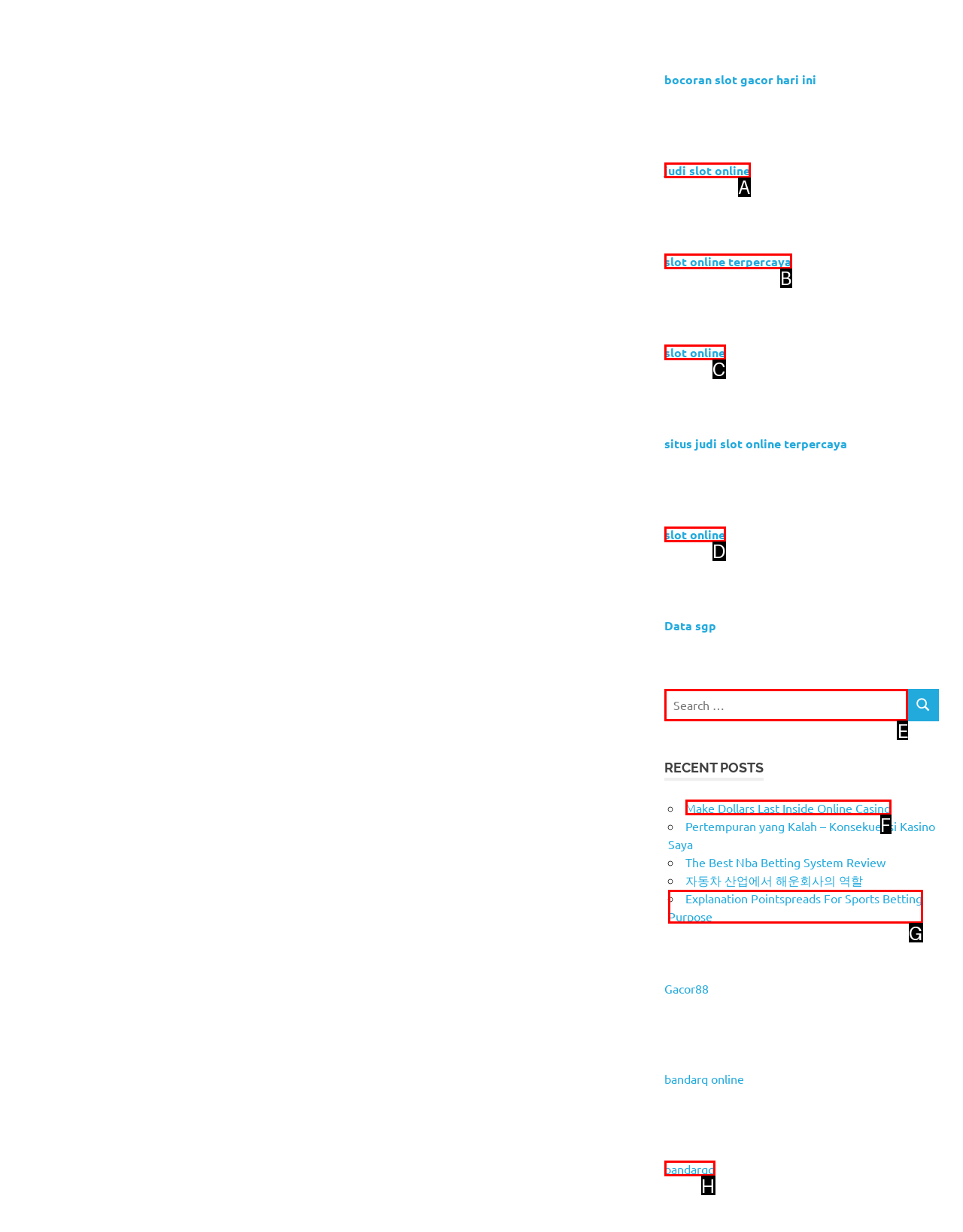Find the option that matches this description: slot online
Provide the corresponding letter directly.

D